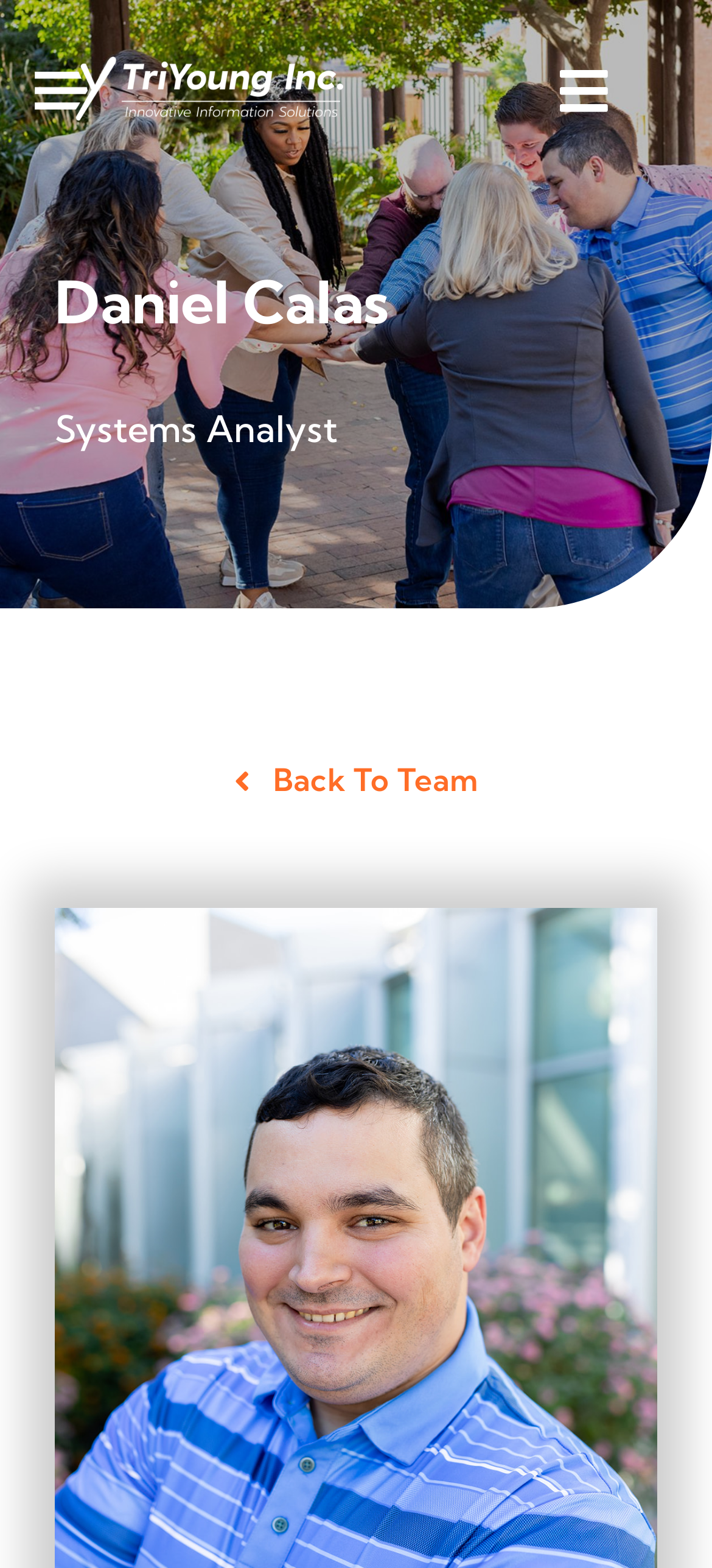Locate the bounding box coordinates for the element described below: "Toggle Navigation". The coordinates must be four float values between 0 and 1, formatted as [left, top, right, bottom].

[0.73, 0.023, 0.909, 0.09]